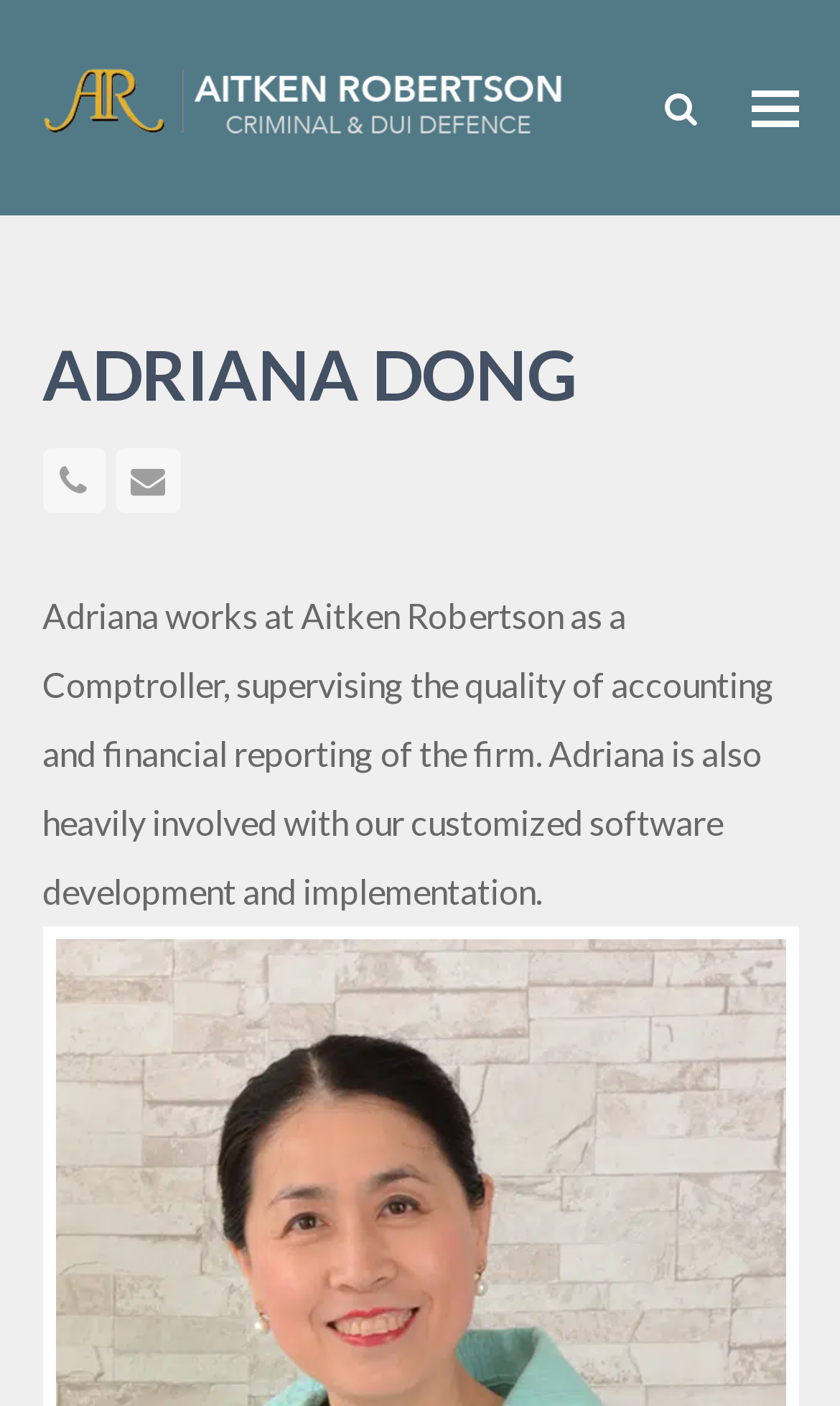How can I contact Adriana?
Please ensure your answer to the question is detailed and covers all necessary aspects.

The webpage provides two ways to contact Adriana: her phone number and email address, which are linked in the elements with bounding box coordinates [0.05, 0.319, 0.126, 0.365] and [0.139, 0.319, 0.214, 0.365] respectively.